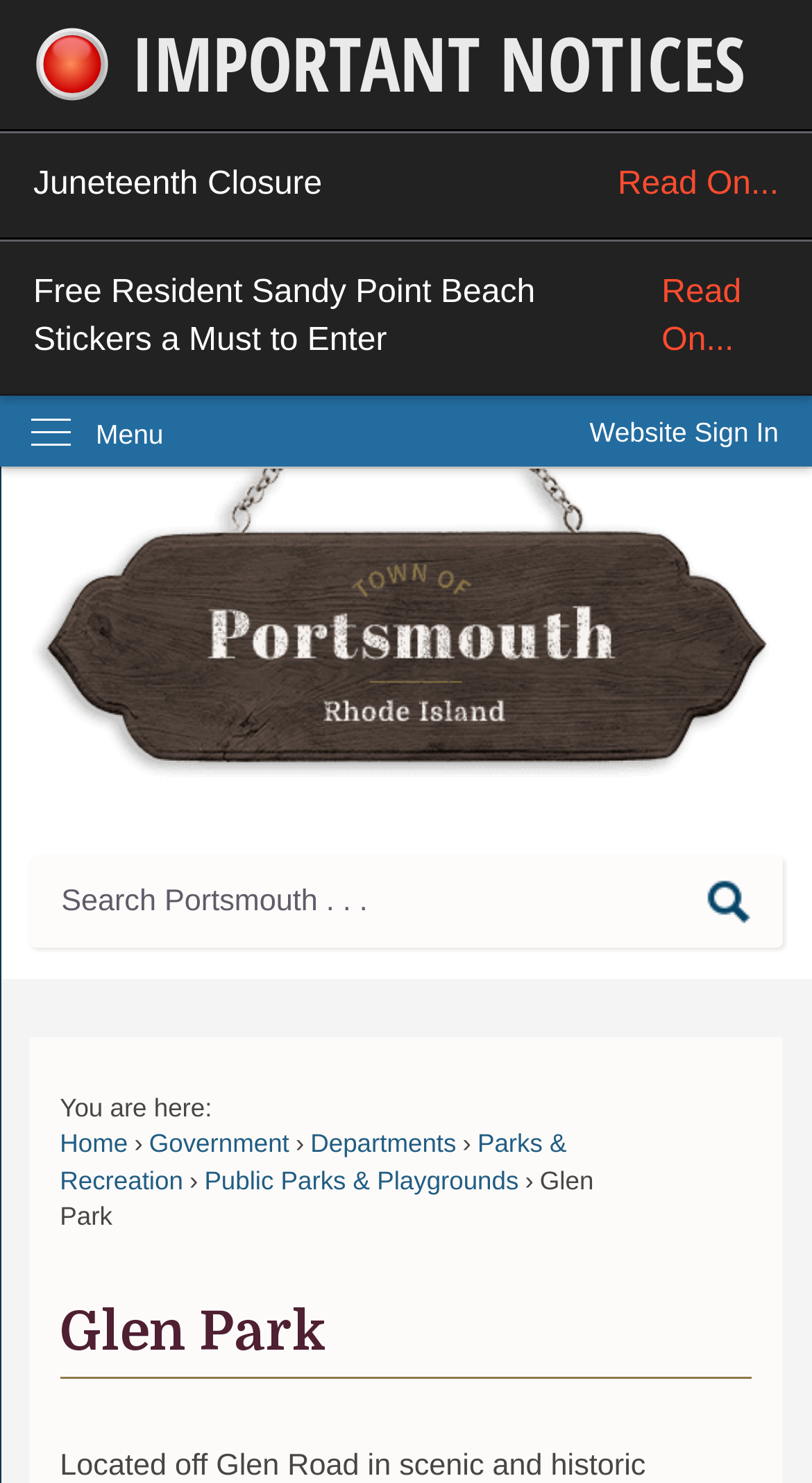Identify the bounding box coordinates of the clickable region to carry out the given instruction: "View public parks and playgrounds".

[0.252, 0.786, 0.639, 0.806]